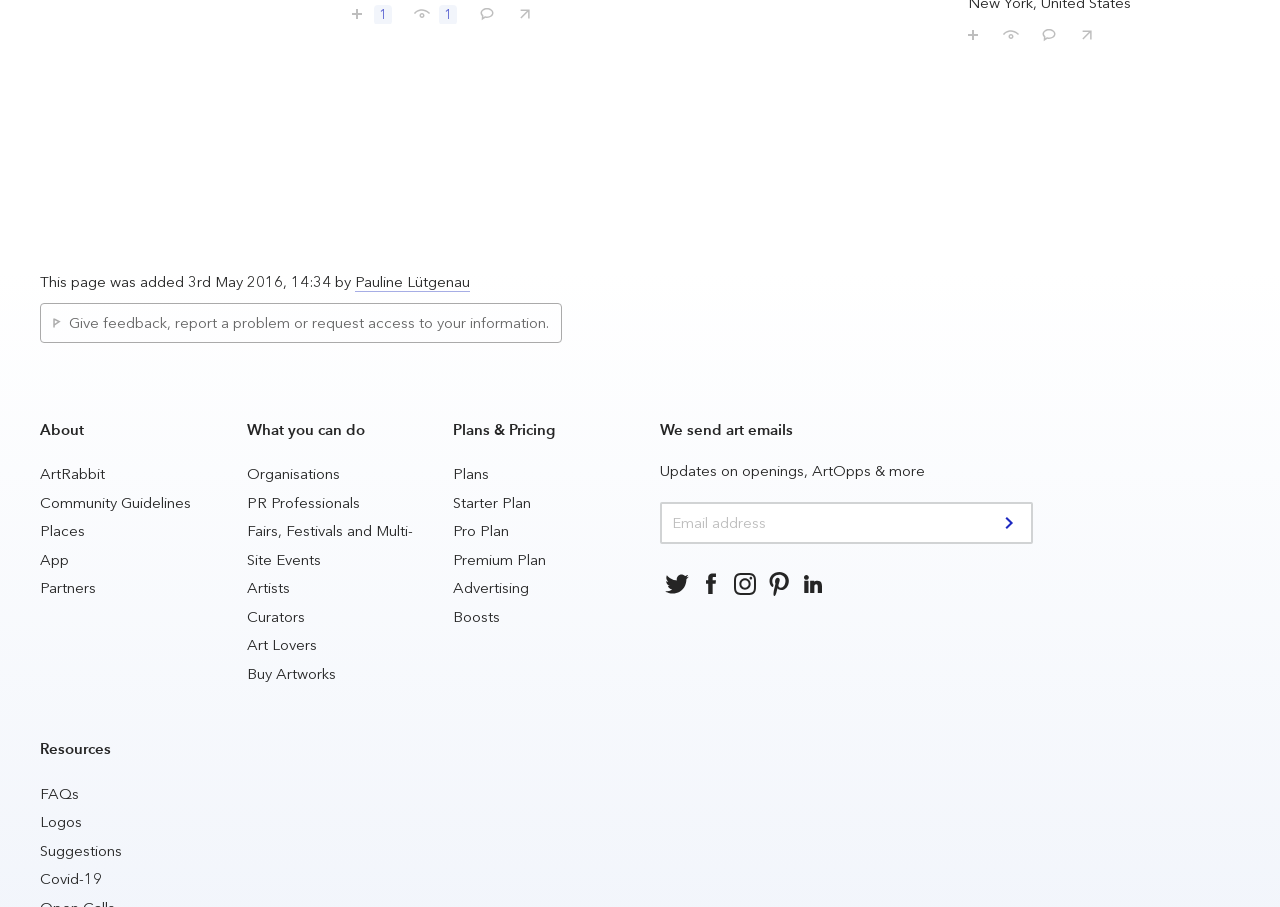Is there a way to follow the website on social media?
Utilize the information in the image to give a detailed answer to the question.

The page has multiple links with the text 'Follow us on:', suggesting that the website can be followed on various social media platforms.